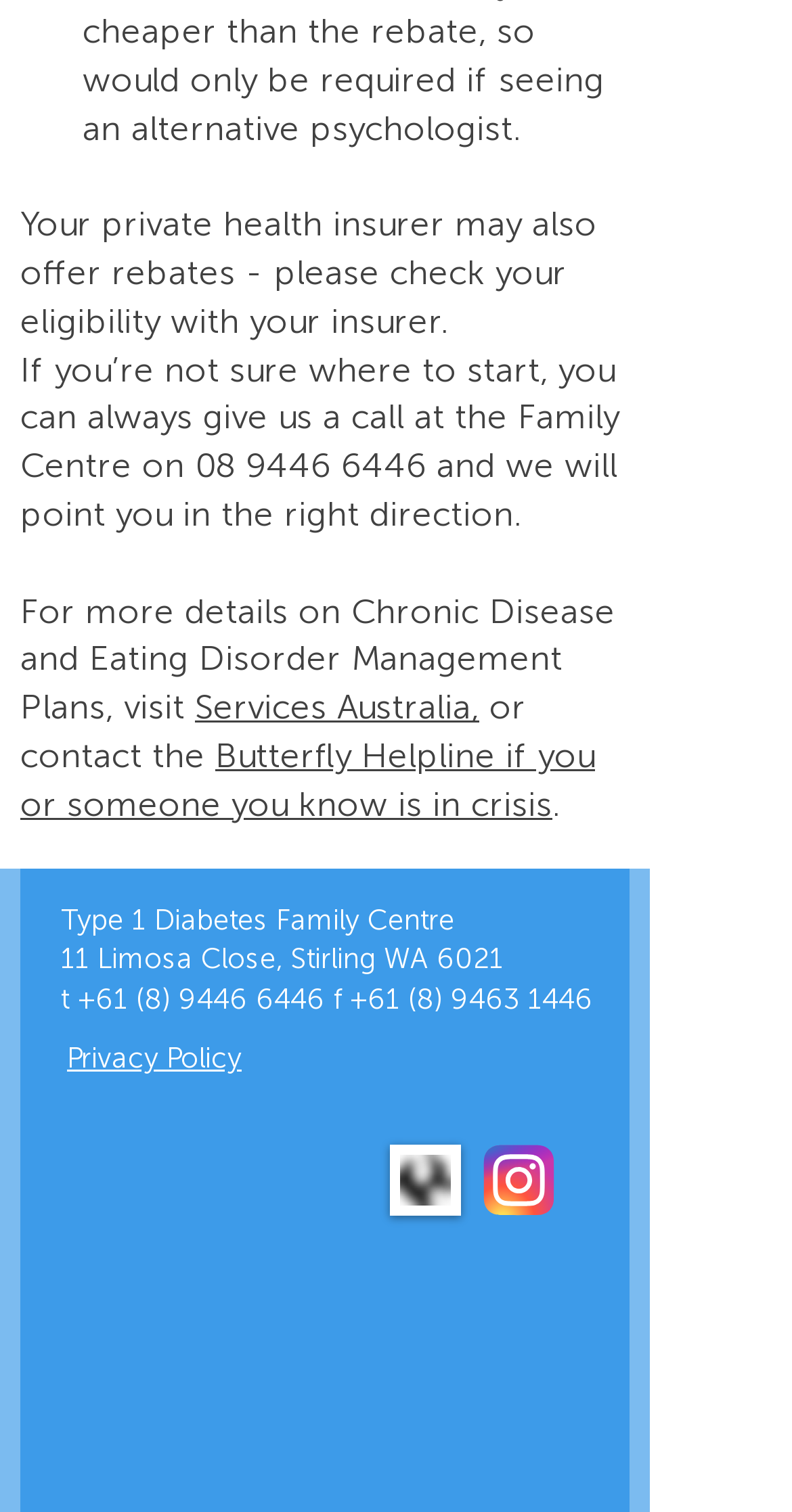How many social media links are there in the Social Bar?
Based on the screenshot, provide a one-word or short-phrase response.

3